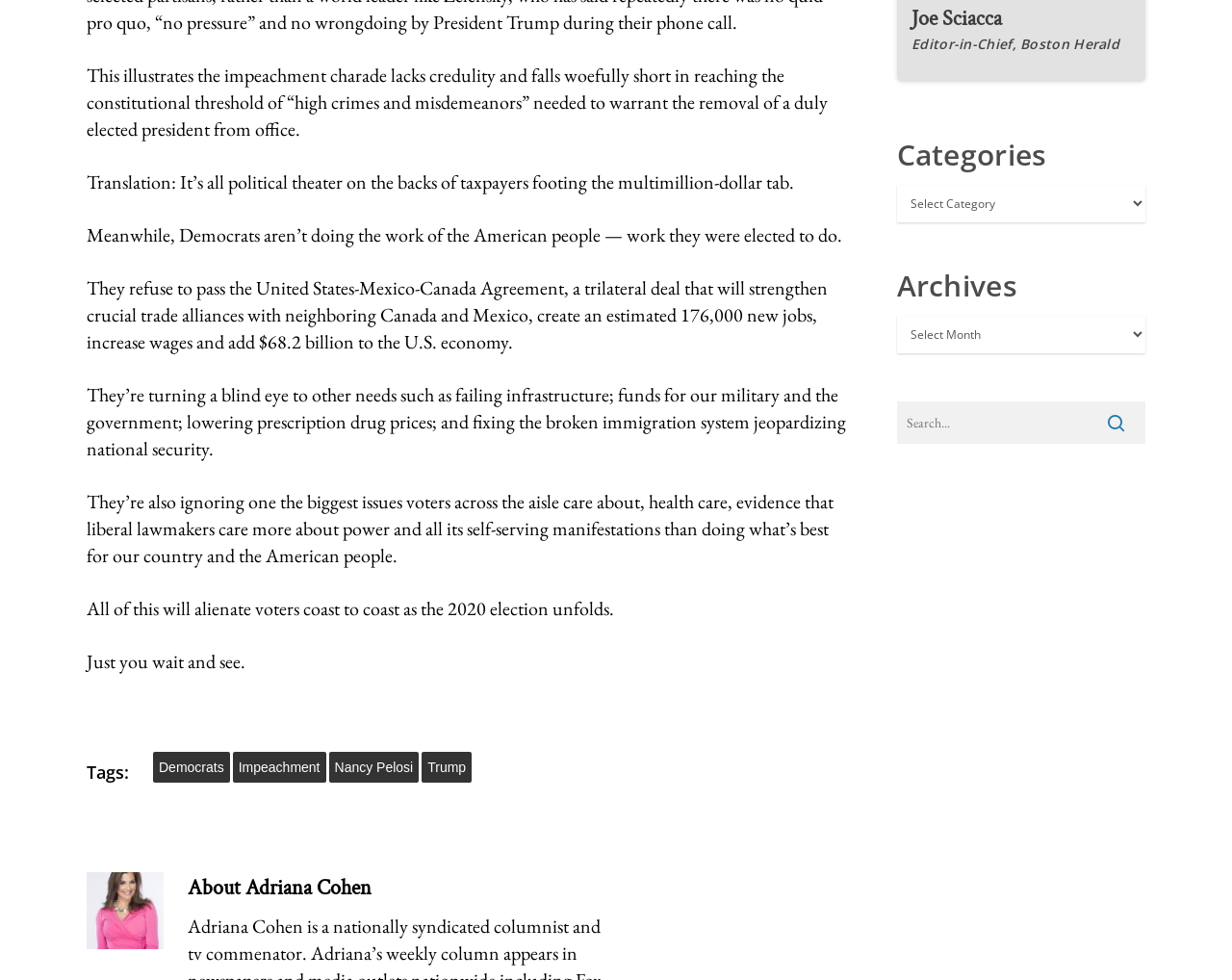Look at the image and write a detailed answer to the question: 
How many links are there in the 'Tags' section?

The number of links in the 'Tags' section can be determined by counting the link elements below the 'Tags' heading. There are four link elements with the text 'Democrats', 'Impeachment', 'Nancy Pelosi', and 'Trump', indicating that there are four links in the 'Tags' section.